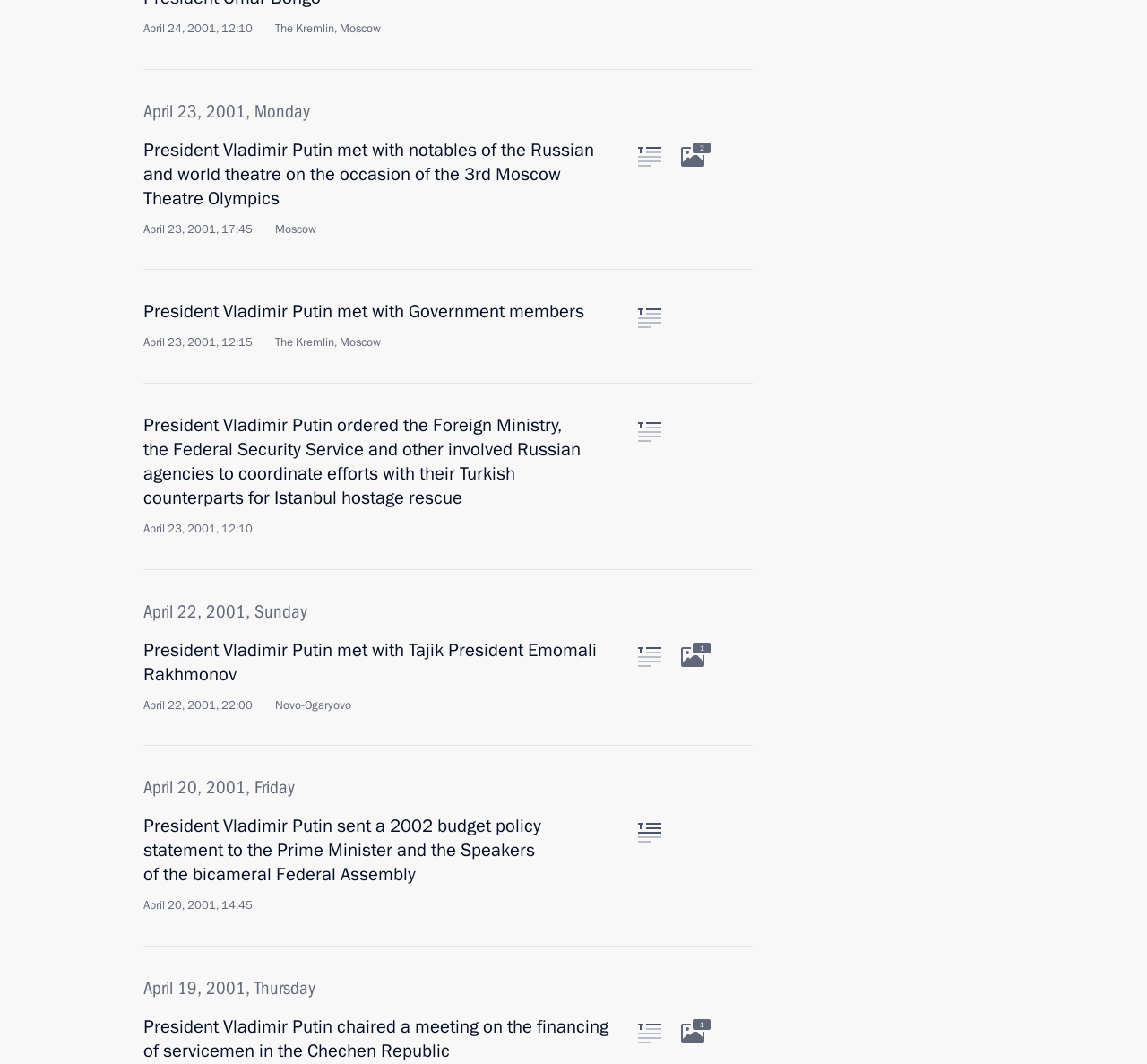Could you highlight the region that needs to be clicked to execute the instruction: "See related photos of President Vladimir Putin's attendance at an expanded joint board meeting"?

[0.594, 0.536, 0.614, 0.554]